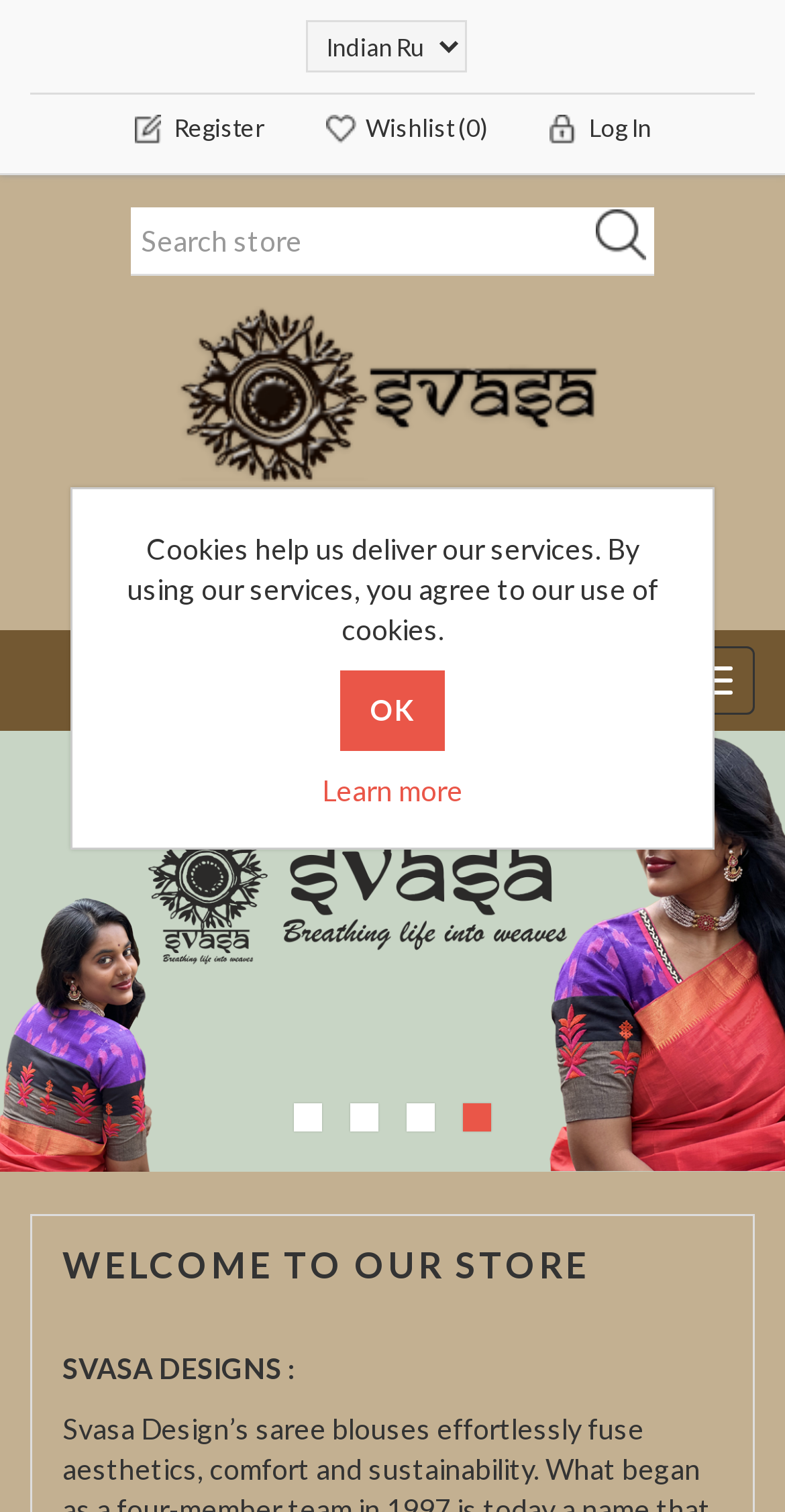Provide a one-word or short-phrase response to the question:
What is the name of the store?

Your store